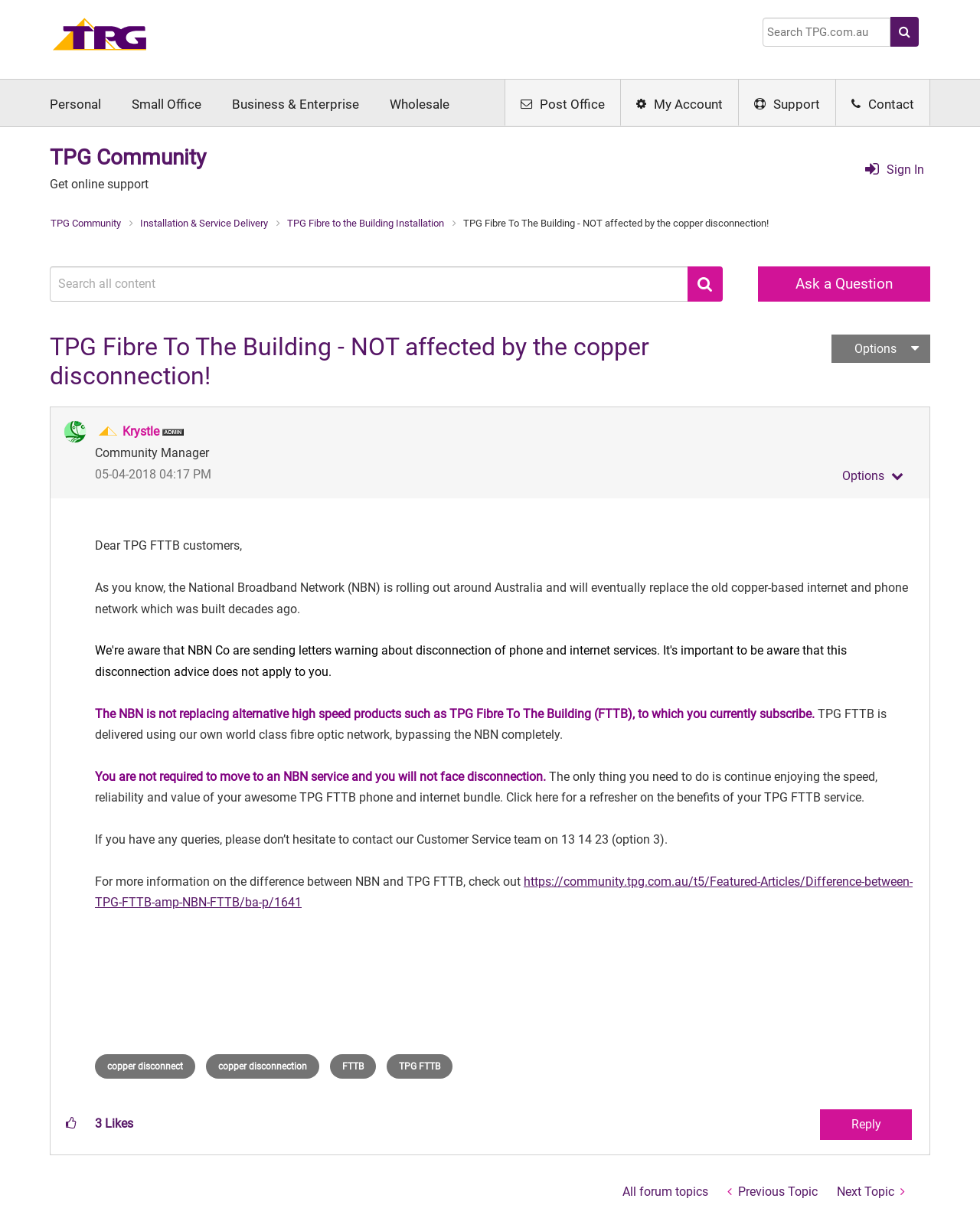Show the bounding box coordinates for the element that needs to be clicked to execute the following instruction: "View profile of Krystle". Provide the coordinates in the form of four float numbers between 0 and 1, i.e., [left, top, right, bottom].

[0.125, 0.352, 0.162, 0.364]